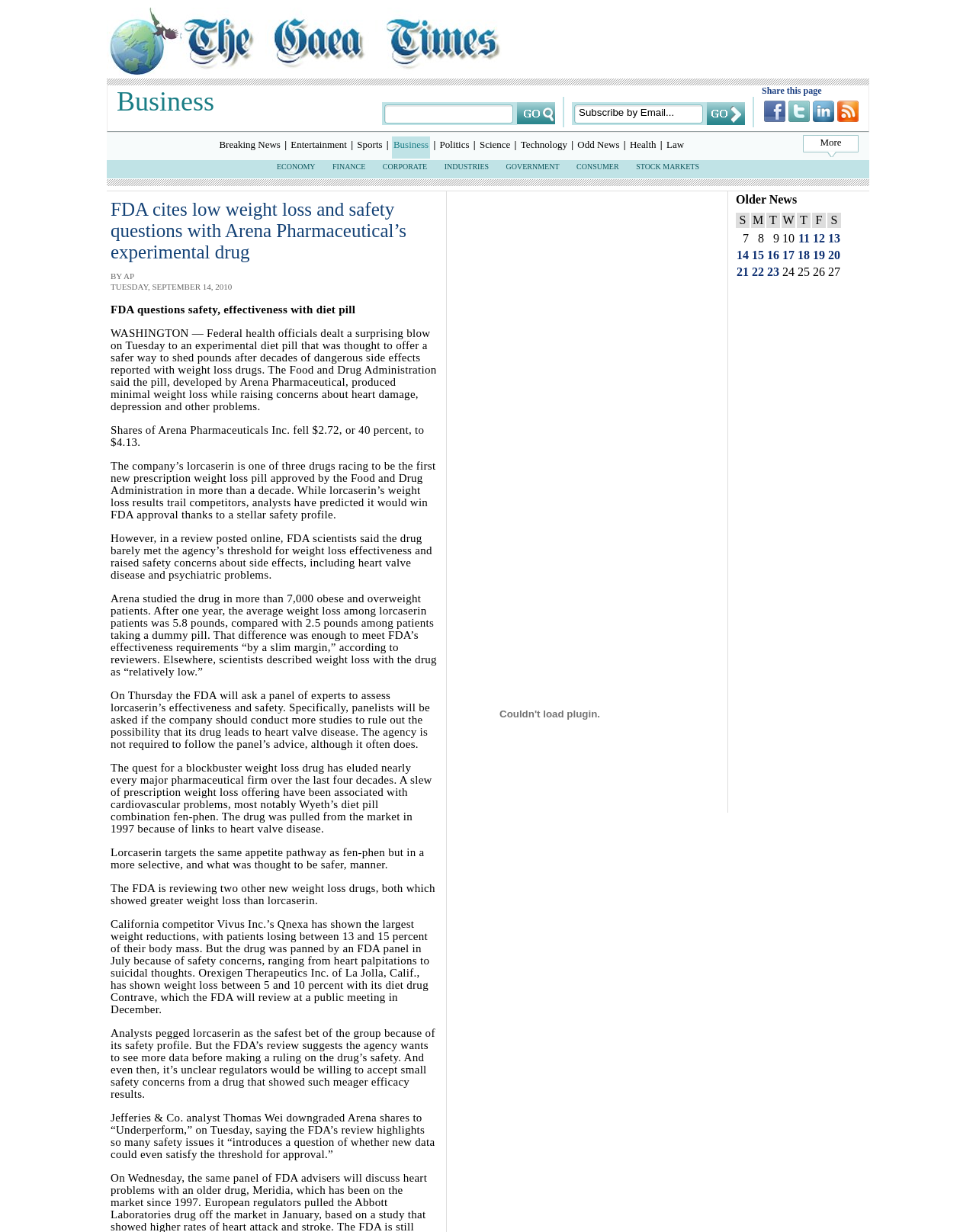Provide the bounding box coordinates in the format (top-left x, top-left y, bottom-right x, bottom-right y). All values are floating point numbers between 0 and 1. Determine the bounding box coordinate of the UI element described as: Breaking News

[0.225, 0.113, 0.287, 0.122]